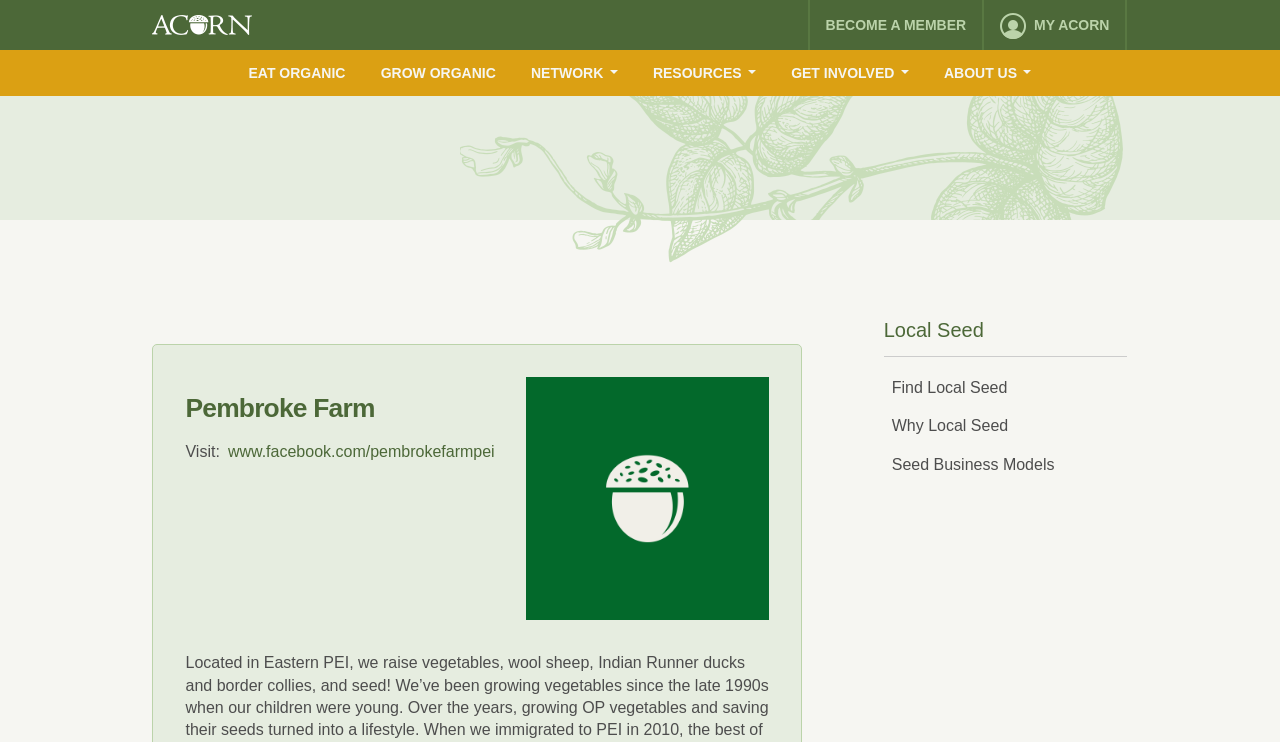Highlight the bounding box coordinates of the region I should click on to meet the following instruction: "View My ACORN".

[0.781, 0.015, 0.867, 0.053]